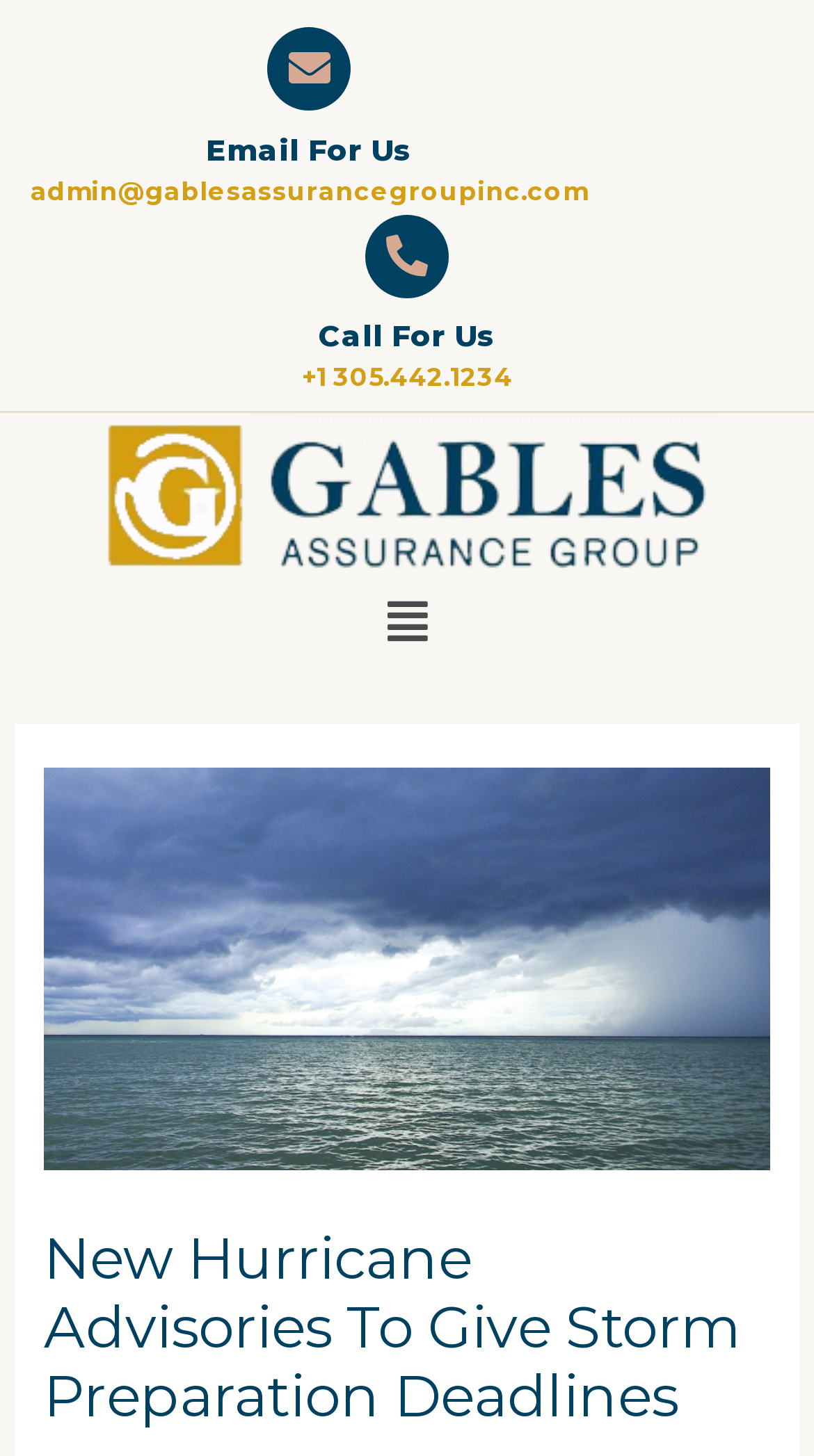What is the purpose of the webpage?
Using the visual information from the image, give a one-word or short-phrase answer.

To provide information about hurricane advisories